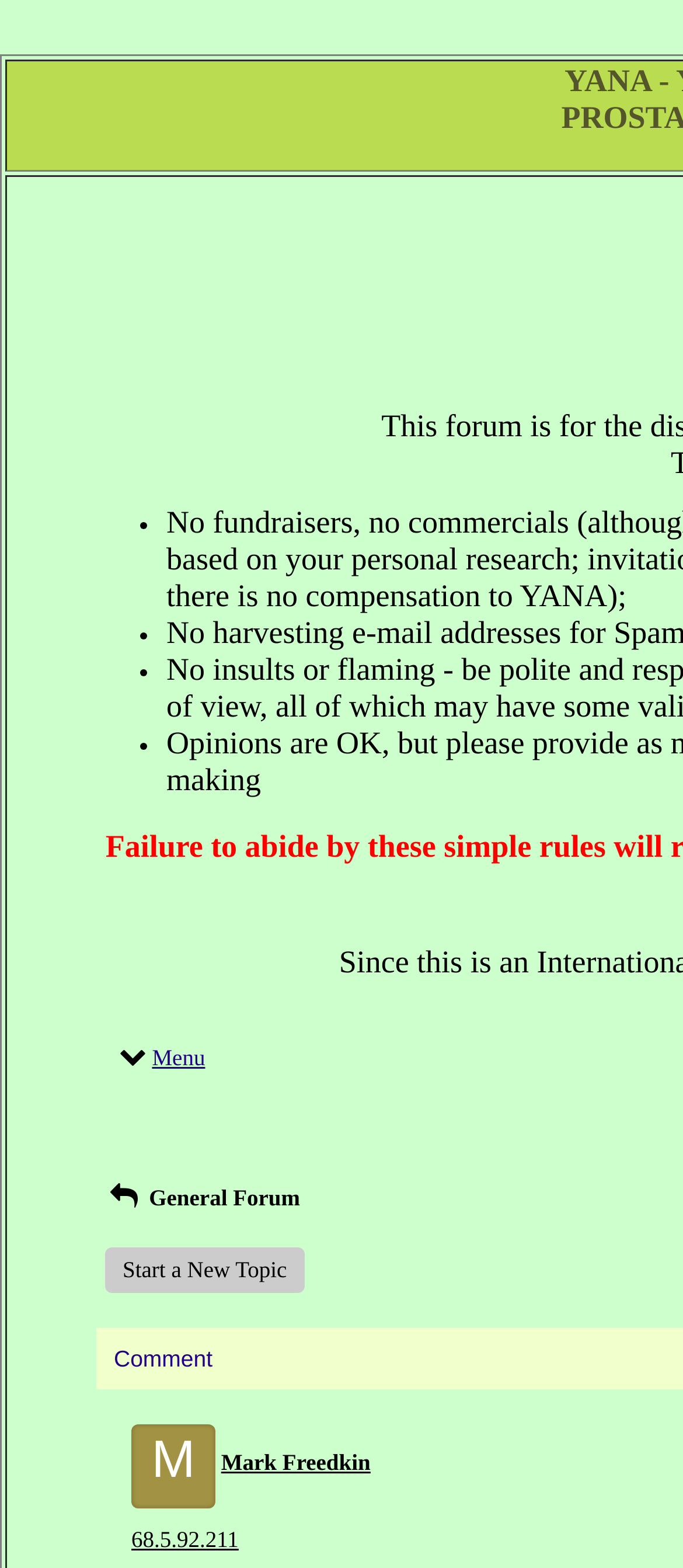Use a single word or phrase to answer this question: 
Are there any specific topics being discussed on the page?

Prostate cancer